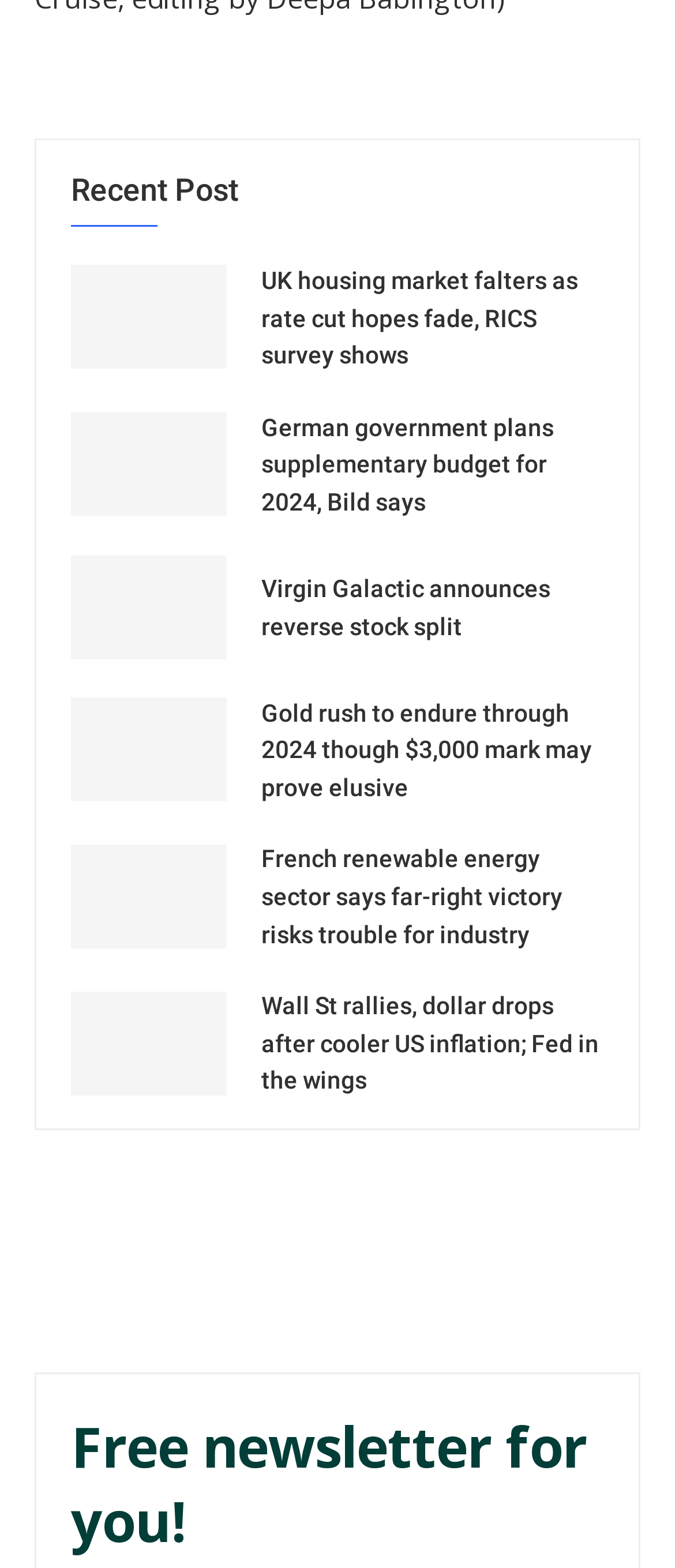Please specify the bounding box coordinates of the element that should be clicked to execute the given instruction: 'Read the Recent Posts'. Ensure the coordinates are four float numbers between 0 and 1, expressed as [left, top, right, bottom].

None